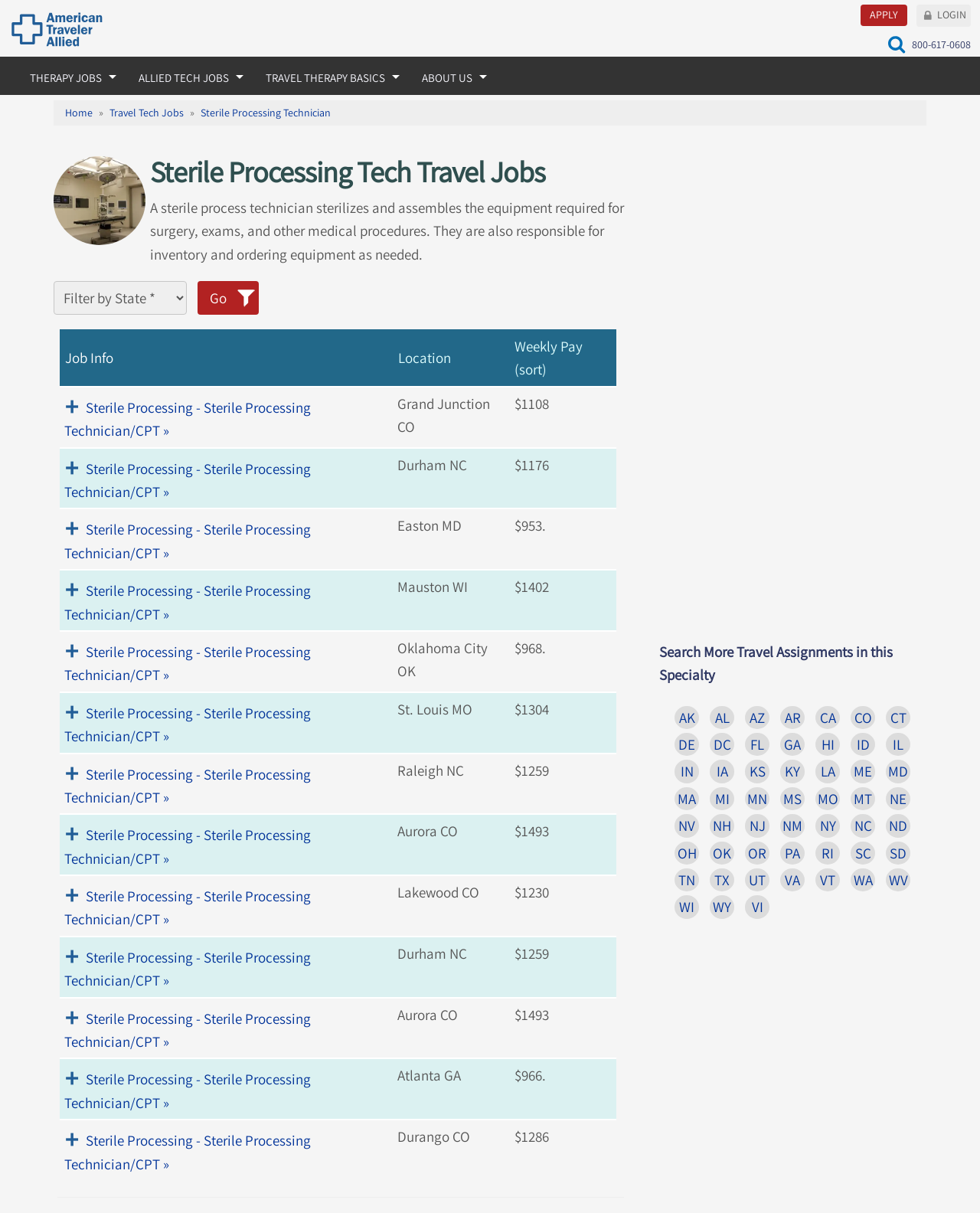Determine the bounding box coordinates of the region that needs to be clicked to achieve the task: "View Sterile Processing Tech Travel Jobs".

[0.205, 0.087, 0.338, 0.099]